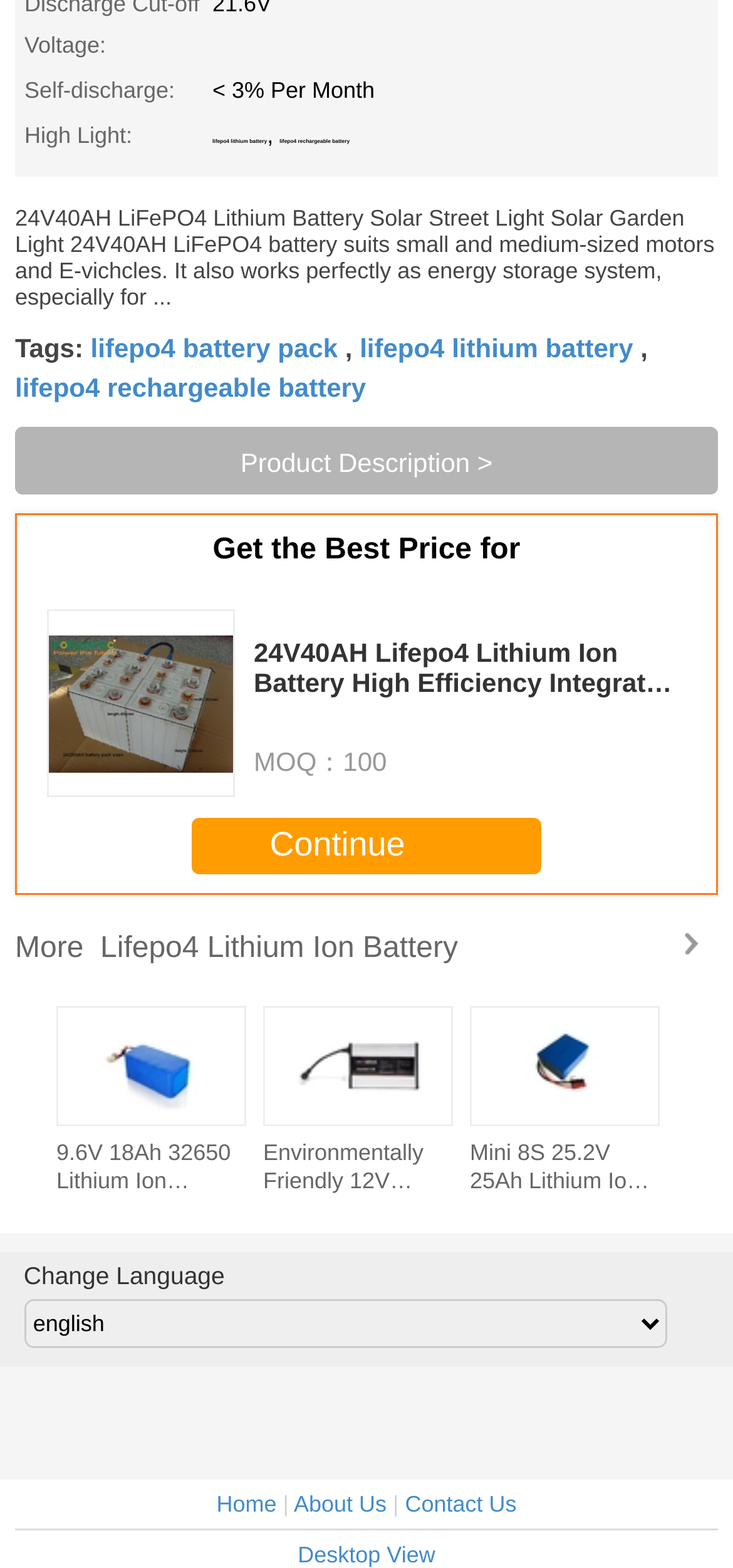Determine the bounding box coordinates of the clickable element to complete this instruction: "View product description". Provide the coordinates in the format of four float numbers between 0 and 1, [left, top, right, bottom].

[0.021, 0.13, 0.979, 0.198]